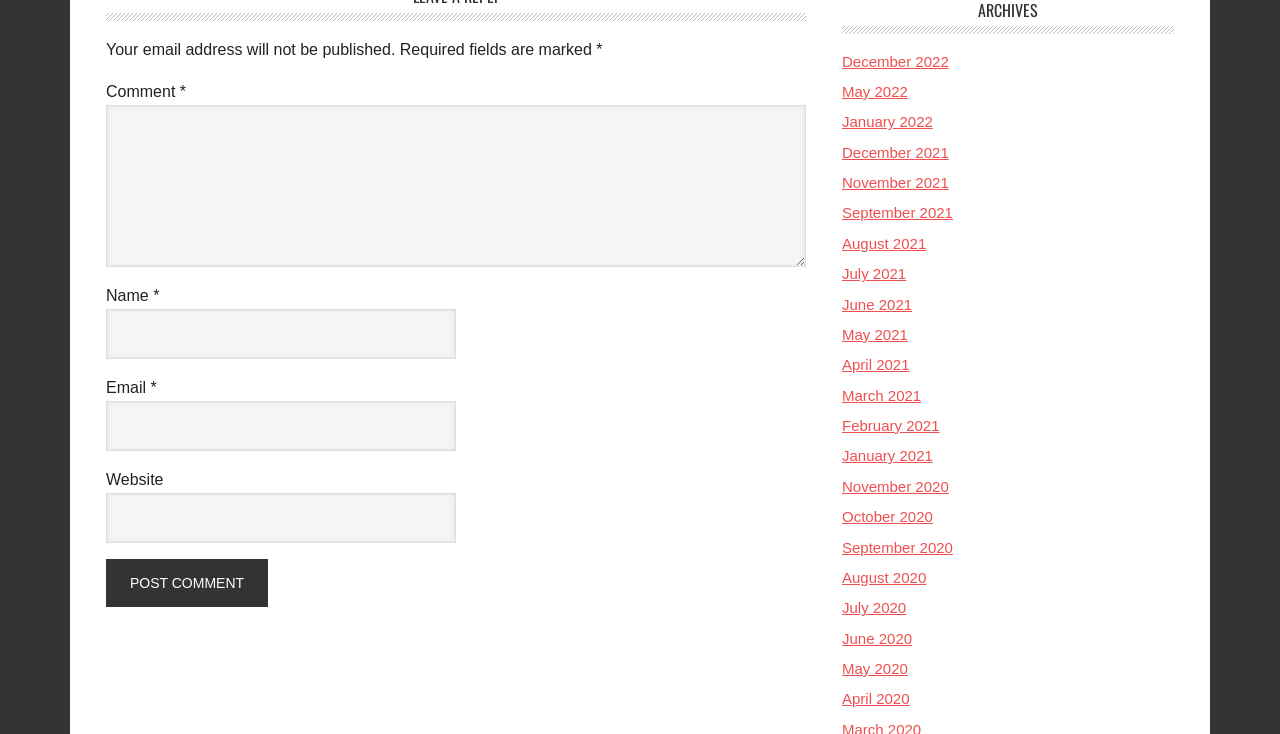Reply to the question with a single word or phrase:
What is the category of the links on the right side?

Archives